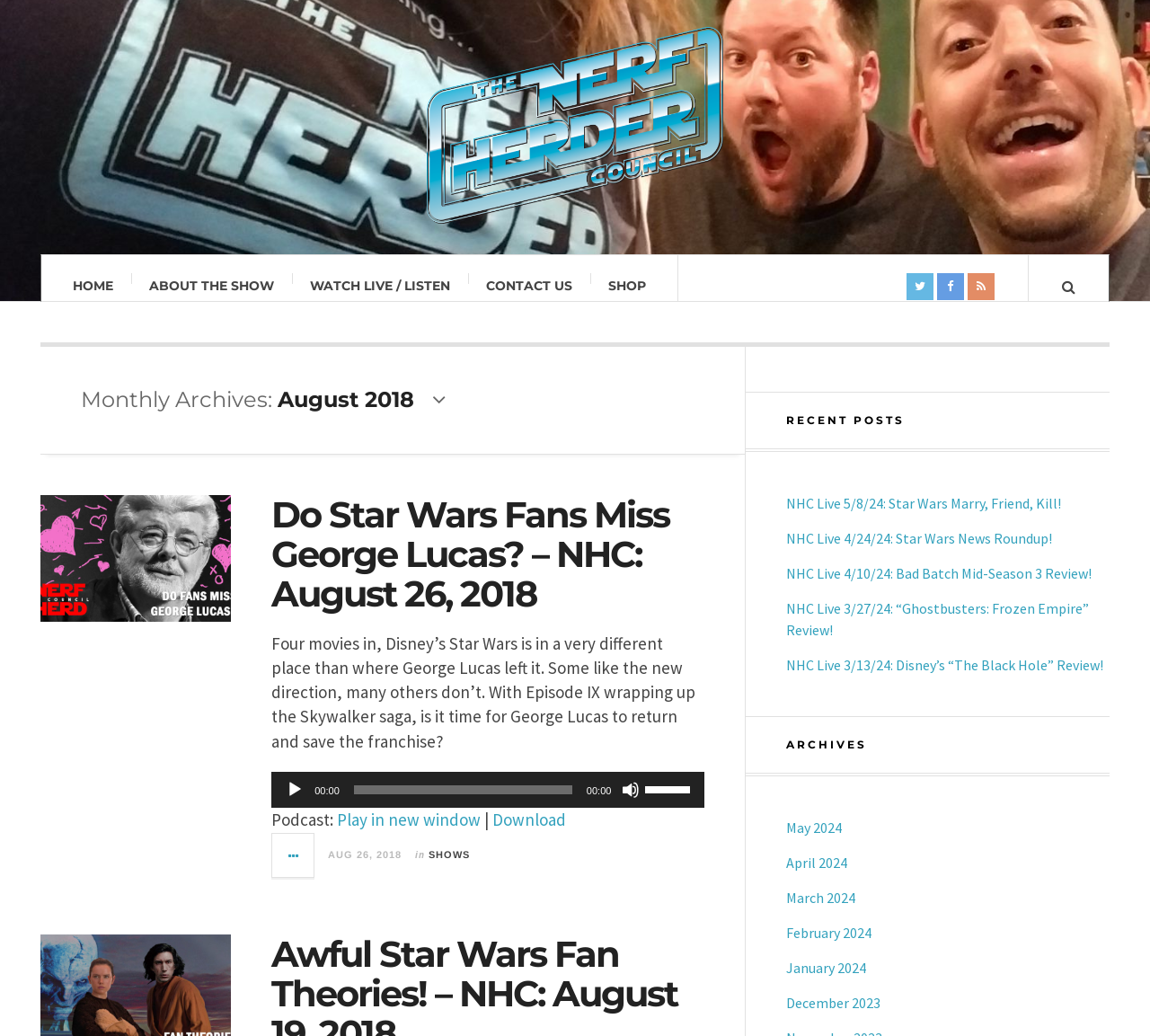Elaborate on the information and visuals displayed on the webpage.

The webpage is titled "August 2018 – The Nerfherder Council" and features a prominent link to the council's homepage at the top left corner. Below this, there are five navigation links: "HOME", "ABOUT THE SHOW", "WATCH LIVE / LISTEN", "CONTACT US", and "SHOP", arranged horizontally across the page.

The main content area is divided into two sections. On the left, there is a header section with the title "Monthly Archives: August 2018" followed by an article section. The article section contains a figure with a "Read More..." link, a heading "Do Star Wars Fans Miss George Lucas? – NHC: August 26, 2018", and a brief summary of the article. Below this, there is an audio player with play, mute, and volume controls, as well as a timer and a slider to adjust the playback time.

On the right side of the page, there is a section titled "RECENT POSTS" with five links to recent posts, each with a title and a brief description. Below this, there is a section titled "ARCHIVES" with seven links to archived posts, organized by month from May 2024 to December 2023.

At the bottom of the page, there is a footer section with a link to the council's social media page, a timestamp "AUG 26, 2018", and a link to the "SHOWS" page.